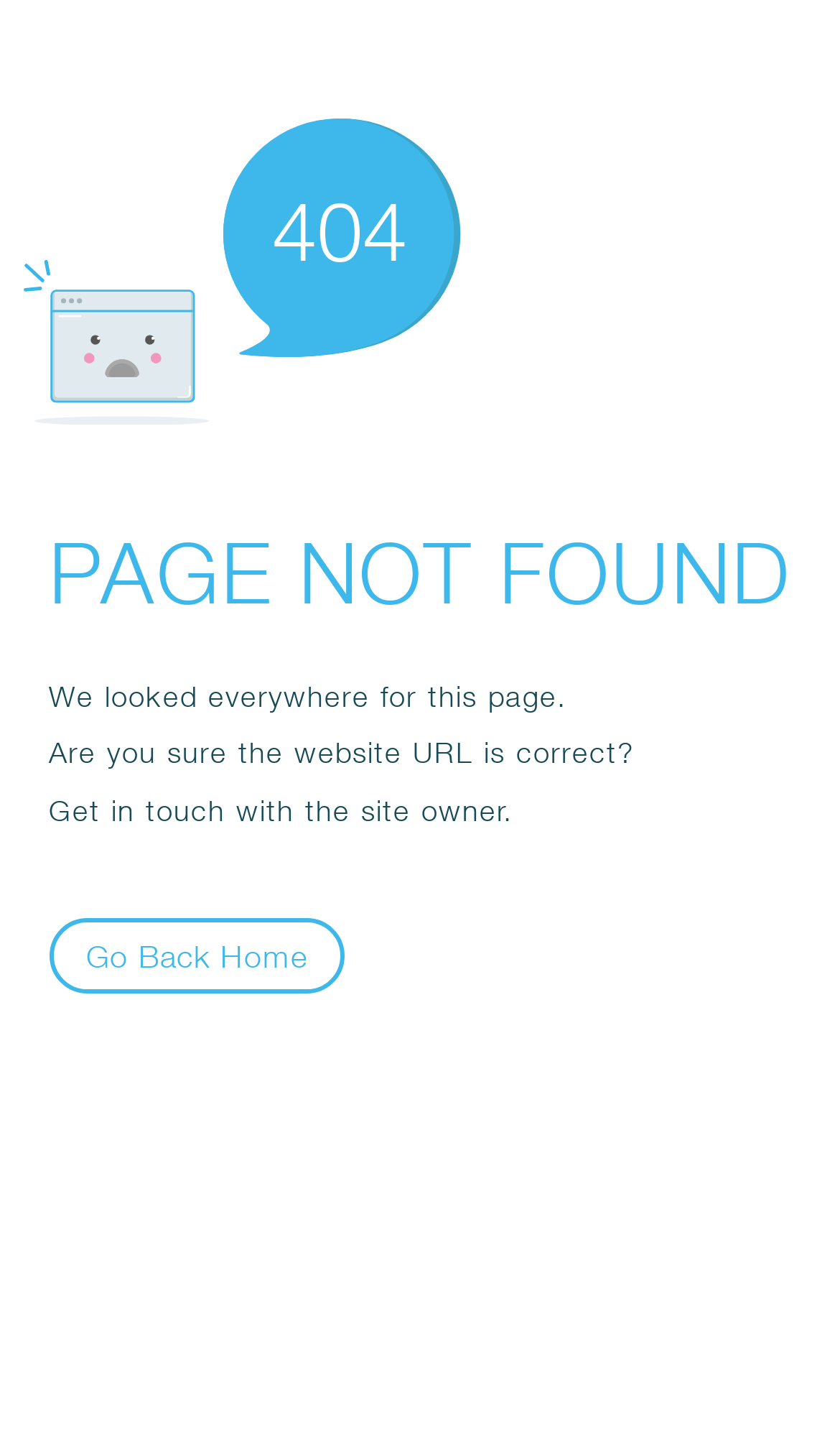How many error messages are displayed?
Please answer the question with a detailed and comprehensive explanation.

There are four error messages displayed on the page, including '404', 'PAGE NOT FOUND', 'We looked everywhere for this page.', and 'Are you sure the website URL is correct?'. These messages are all displayed as static texts and are direct children of the Root Element 'Error'.